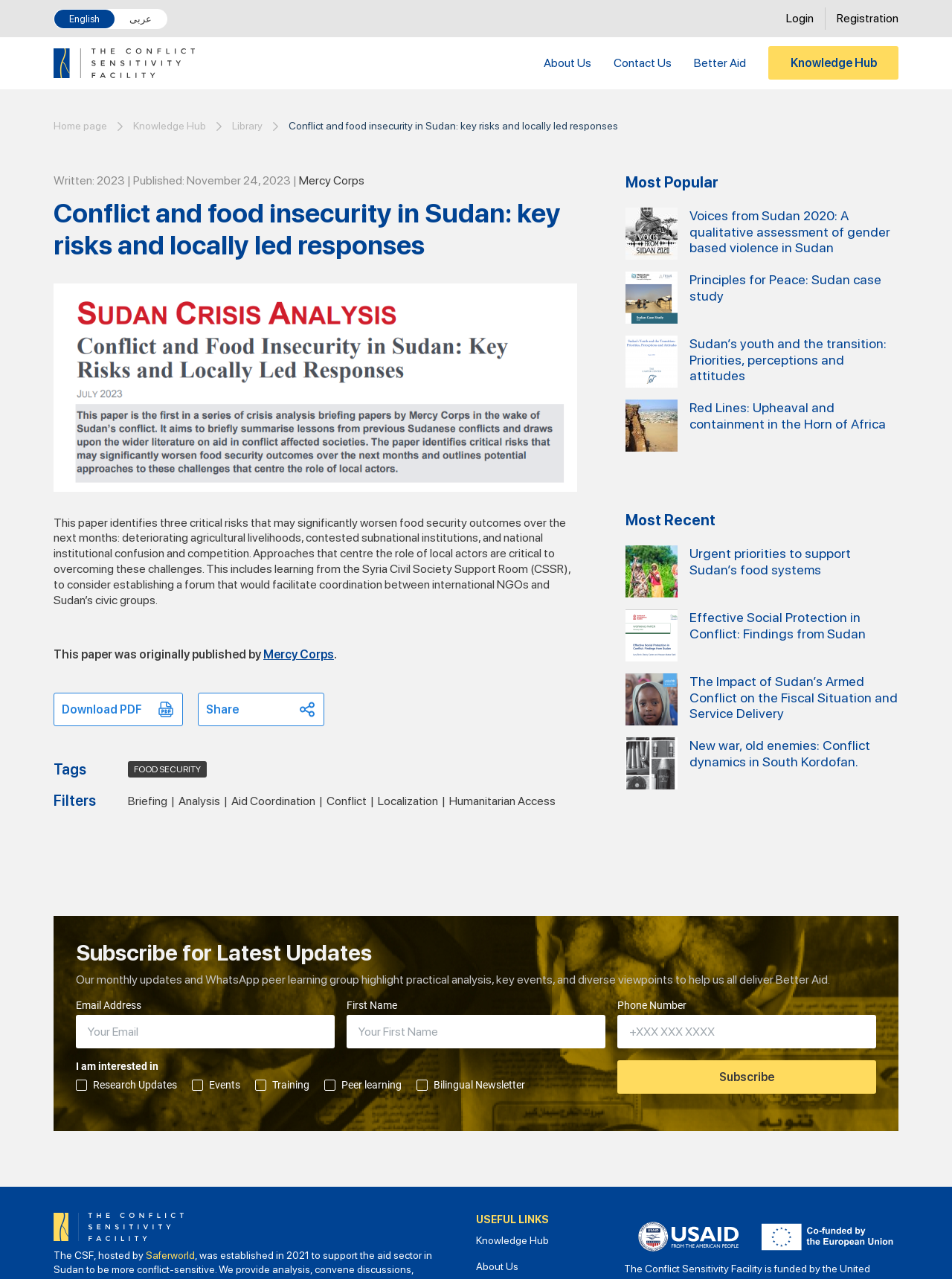Find the bounding box of the UI element described as follows: "Accept all and close".

None